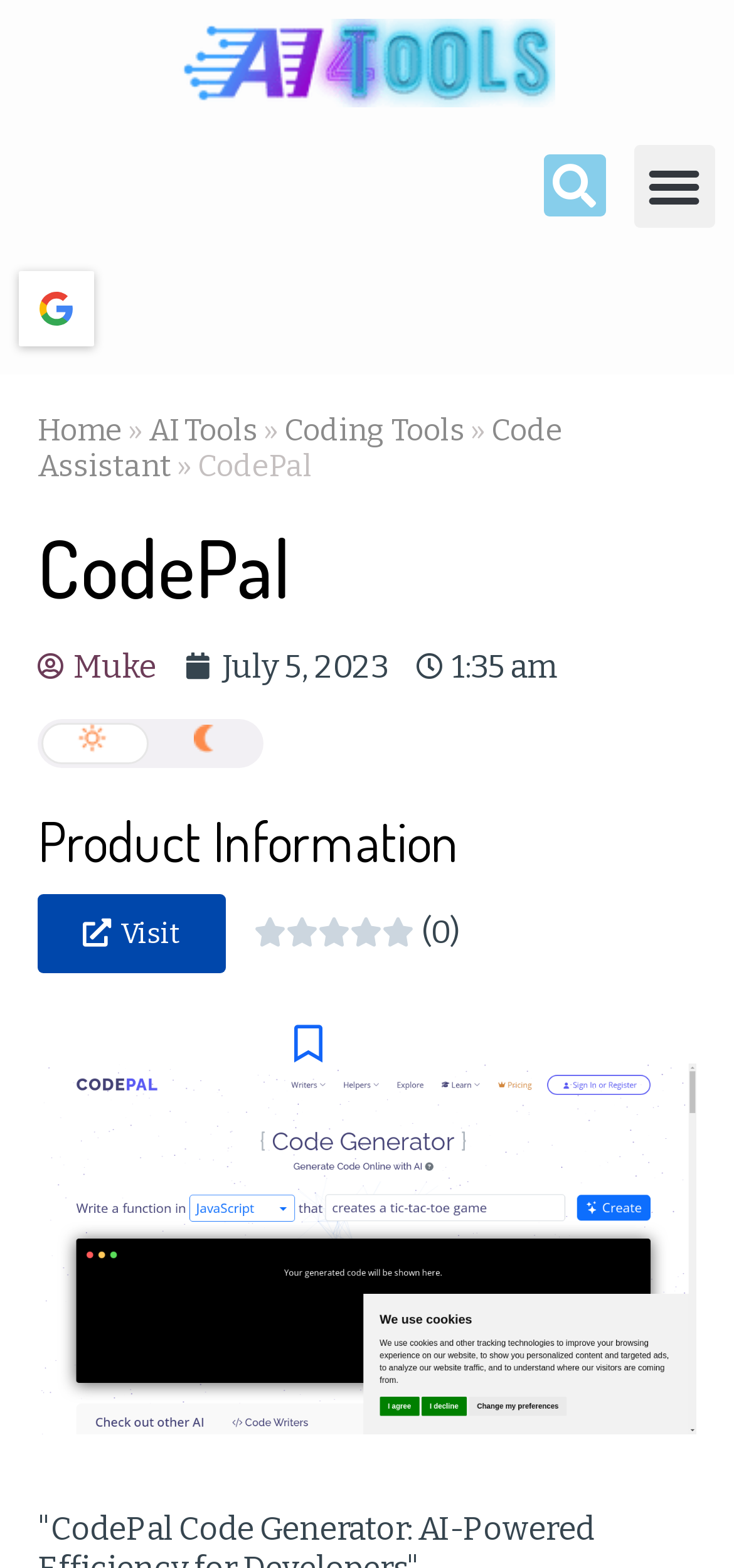Kindly provide the bounding box coordinates of the section you need to click on to fulfill the given instruction: "Visit the CodePal website".

[0.051, 0.57, 0.308, 0.621]